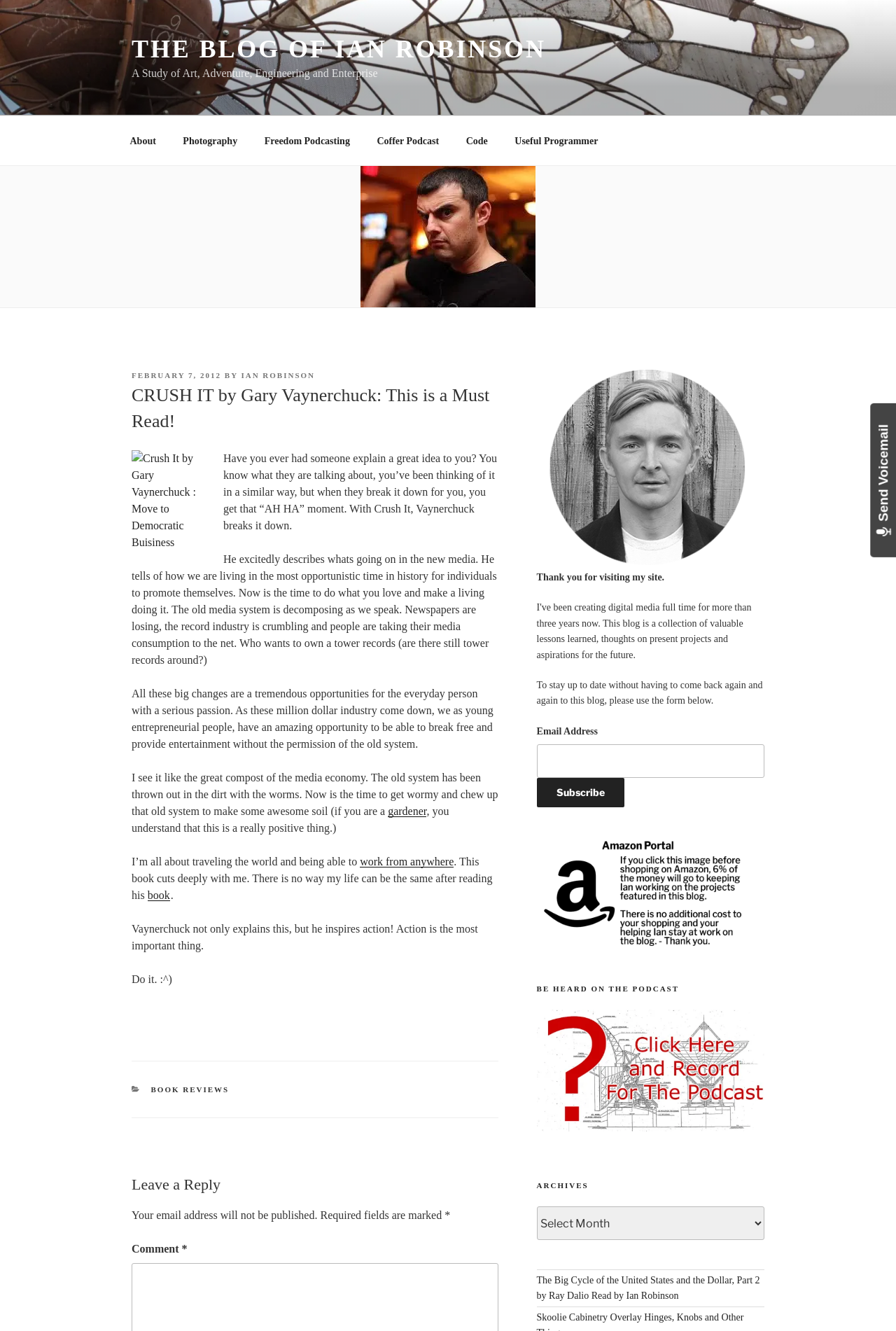Respond with a single word or short phrase to the following question: 
What is the purpose of the form at the bottom of the webpage?

To subscribe to the blog